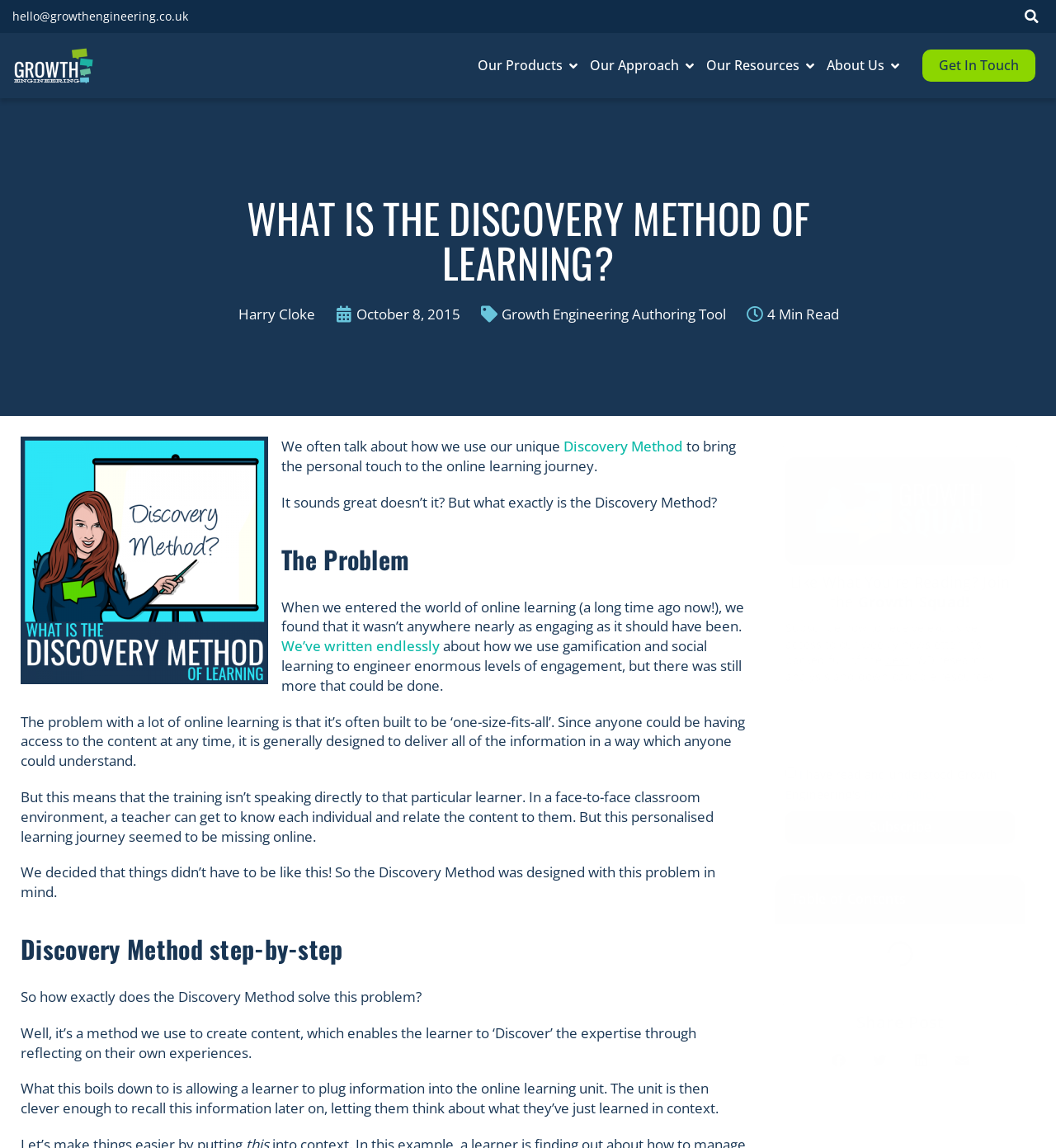Show the bounding box coordinates for the element that needs to be clicked to execute the following instruction: "Open the menu". Provide the coordinates in the form of four float numbers between 0 and 1, i.e., [left, top, right, bottom].

[0.166, 0.047, 0.858, 0.068]